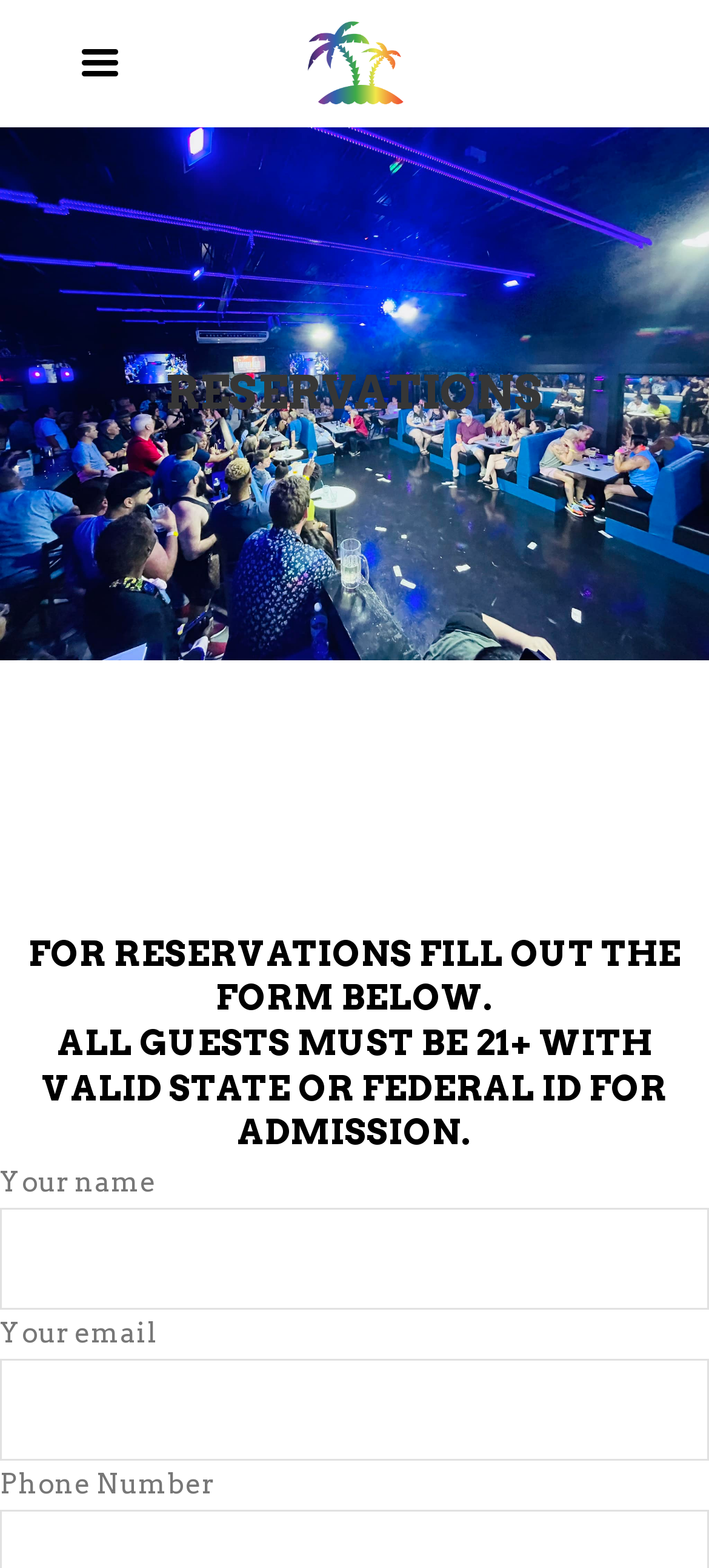Determine the bounding box coordinates for the HTML element mentioned in the following description: "name="your-email"". The coordinates should be a list of four floats ranging from 0 to 1, represented as [left, top, right, bottom].

[0.0, 0.867, 1.0, 0.931]